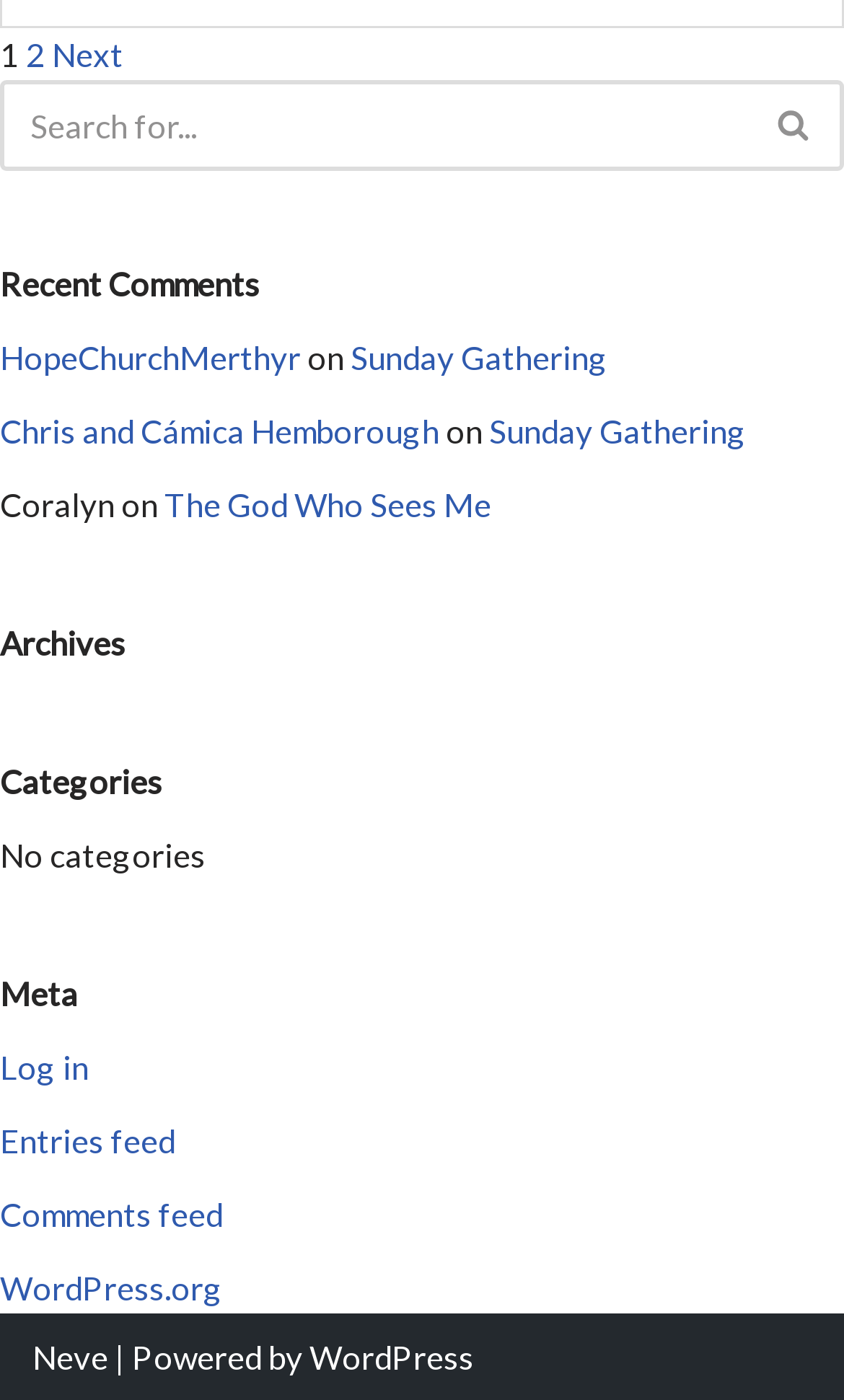How many search buttons are there?
Please utilize the information in the image to give a detailed response to the question.

I searched for the search section and found a button with the text 'Search', which is the only search button on the page.